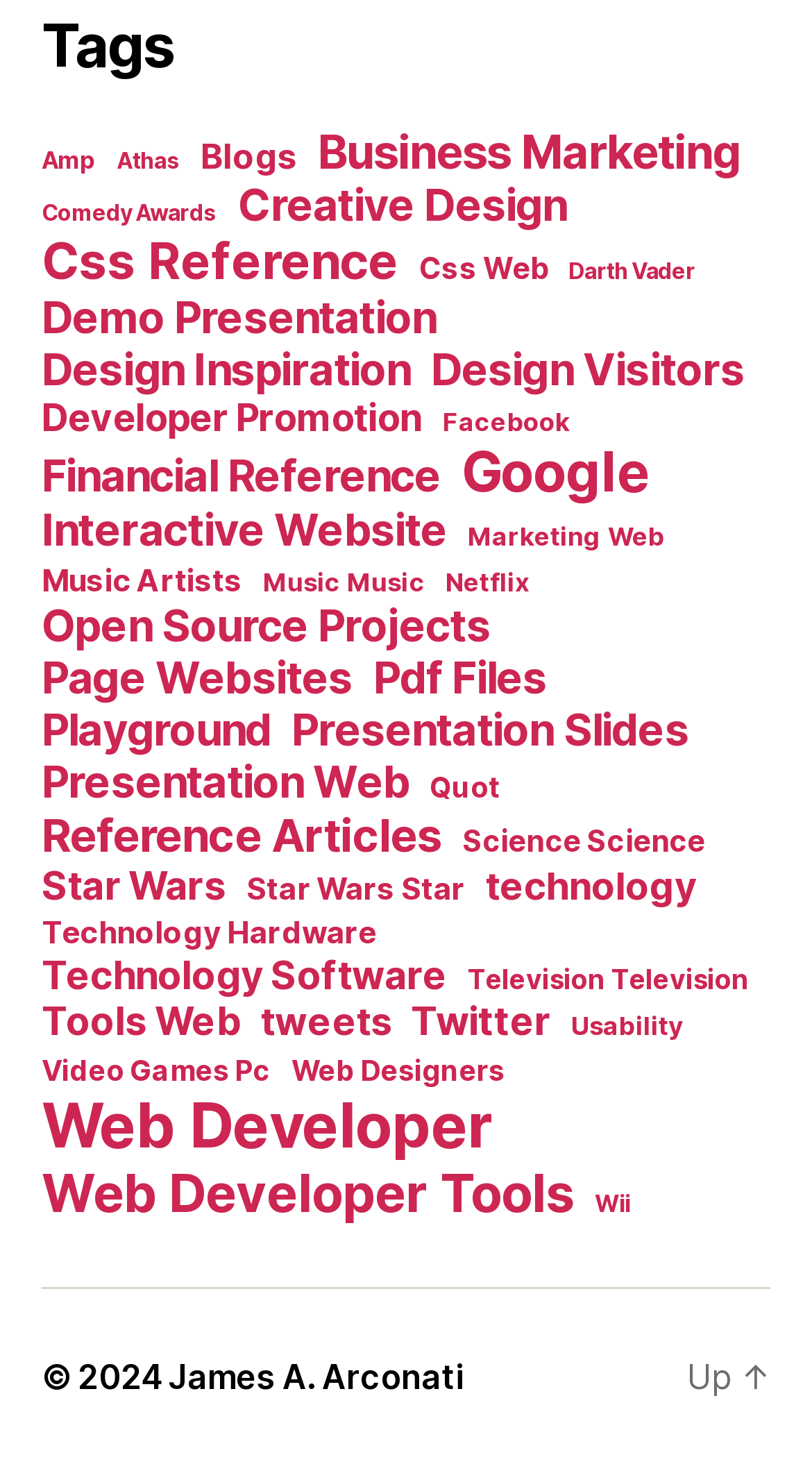Please find the bounding box coordinates of the clickable region needed to complete the following instruction: "Visit the ' Css Reference' page". The bounding box coordinates must consist of four float numbers between 0 and 1, i.e., [left, top, right, bottom].

[0.051, 0.157, 0.491, 0.199]